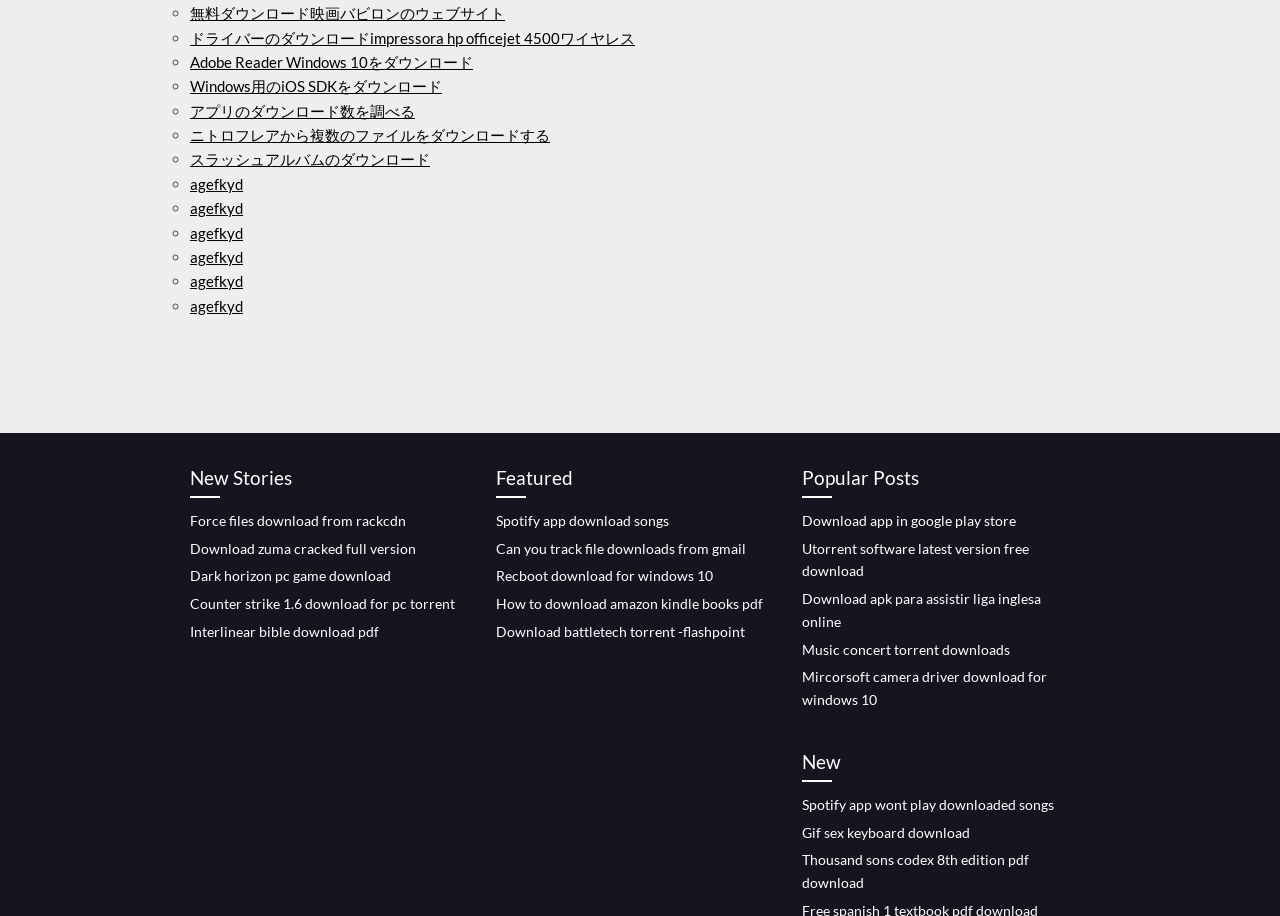Determine the bounding box coordinates of the clickable element to achieve the following action: 'Send an email to wellbeinghelpme@gmail.com'. Provide the coordinates as four float values between 0 and 1, formatted as [left, top, right, bottom].

None